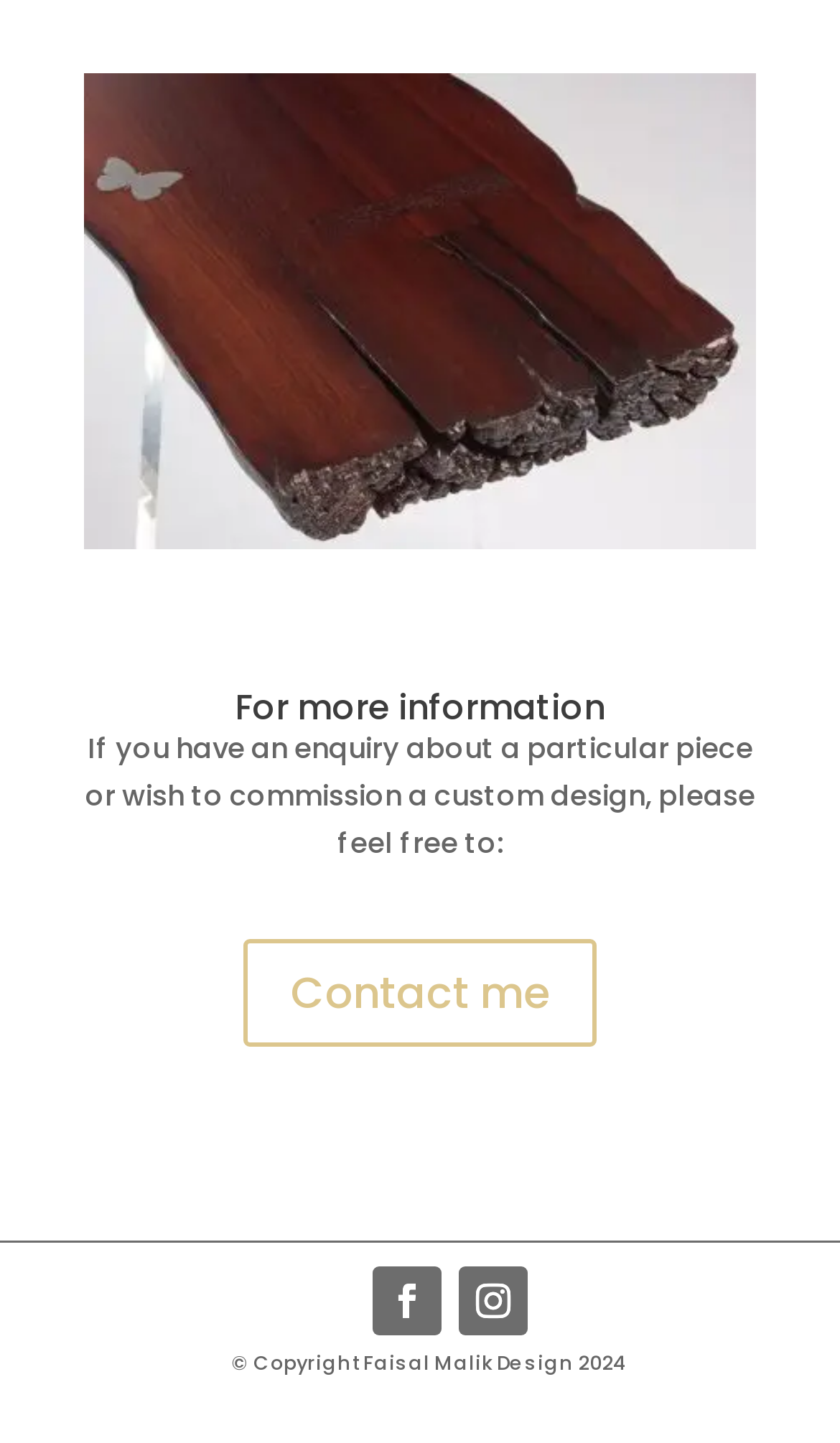What is the name of the designer or owner of the website?
Using the image provided, answer with just one word or phrase.

Faisal Malik